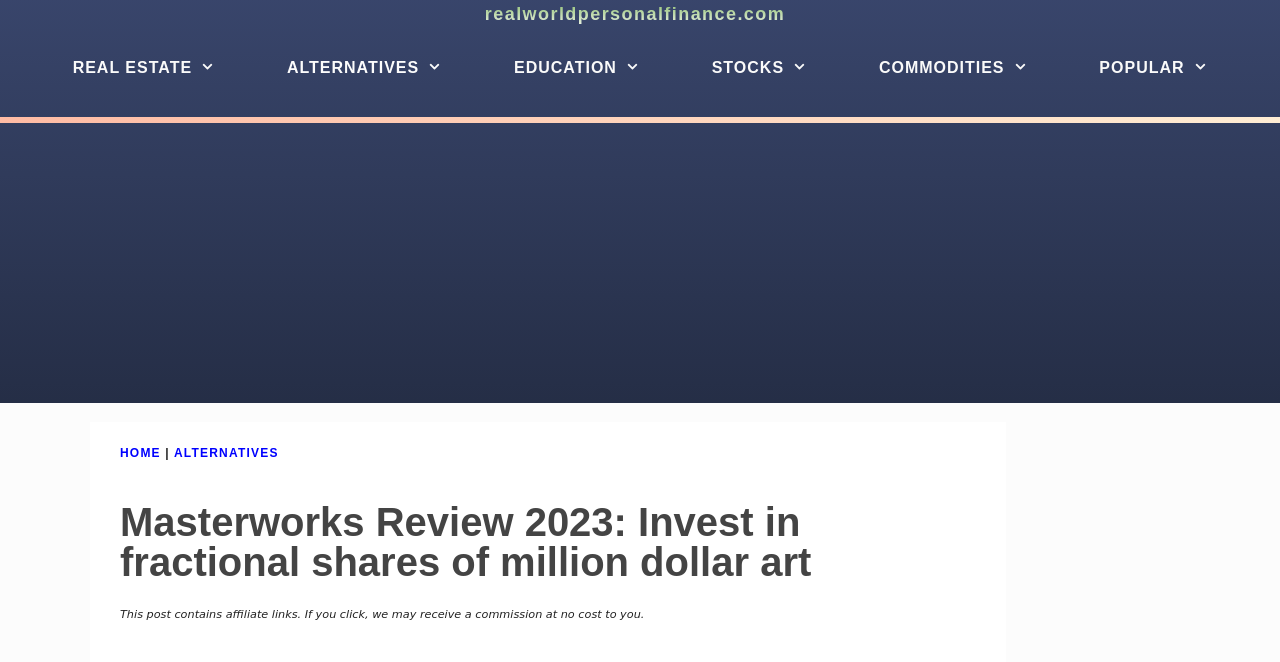Using the provided element description, identify the bounding box coordinates as (top-left x, top-left y, bottom-right x, bottom-right y). Ensure all values are between 0 and 1. Description: Commodities

[0.658, 0.043, 0.831, 0.161]